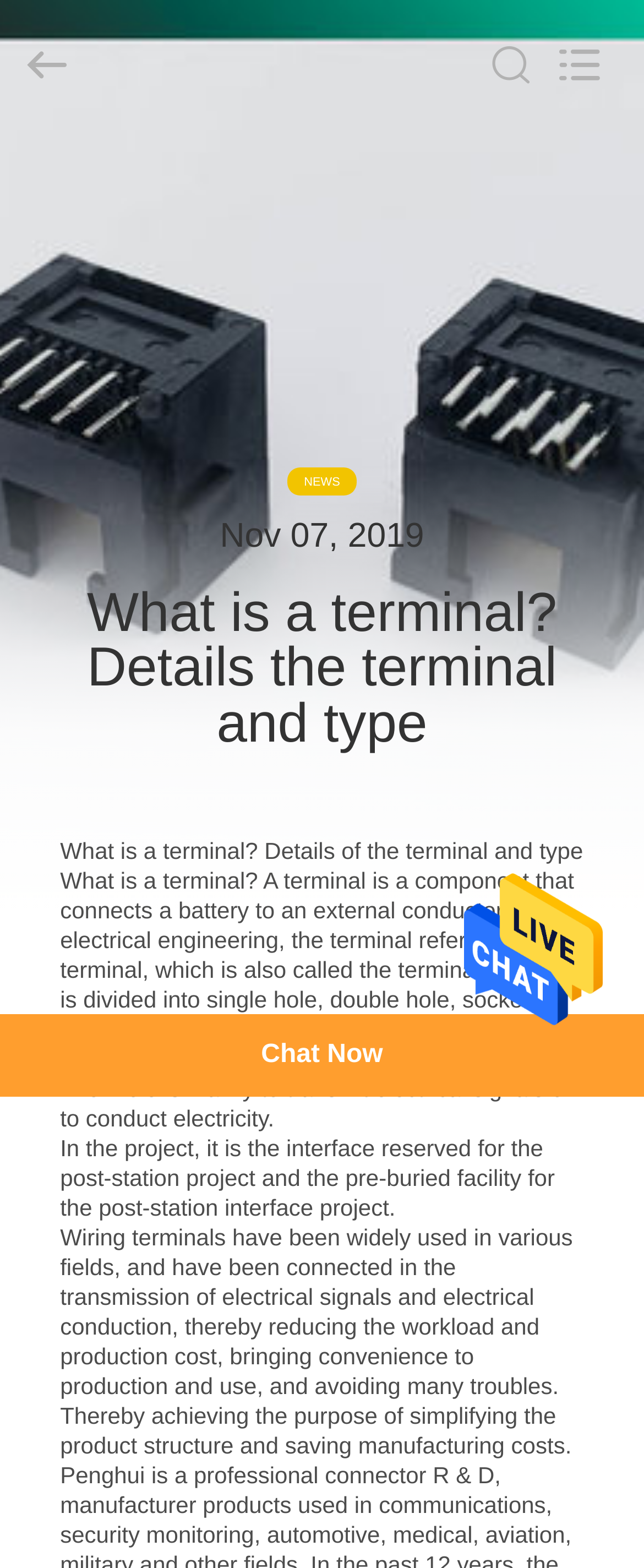Please specify the bounding box coordinates of the clickable region to carry out the following instruction: "Go to HOME page". The coordinates should be four float numbers between 0 and 1, in the format [left, top, right, bottom].

[0.0, 0.082, 0.192, 0.112]